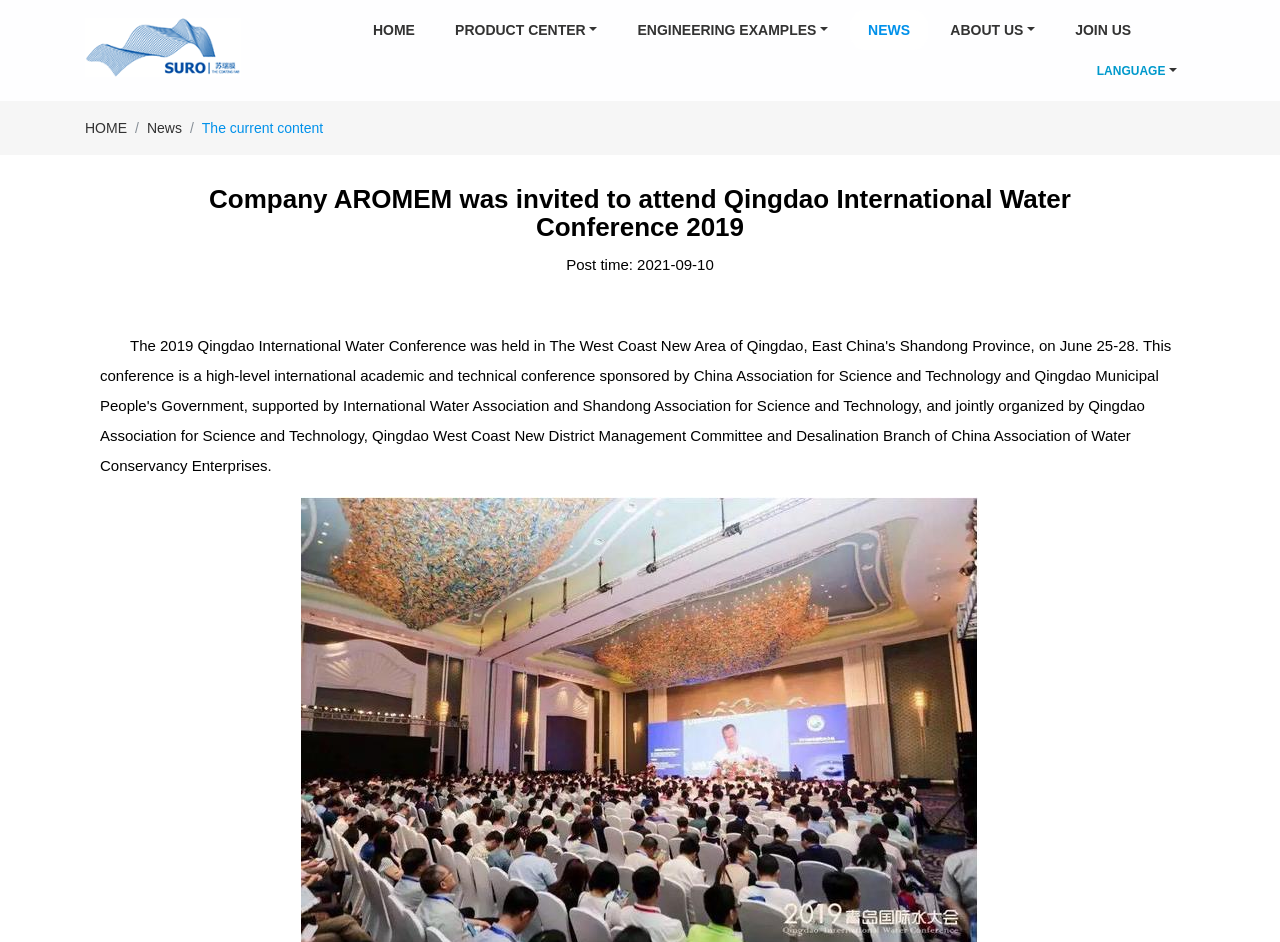Predict the bounding box for the UI component with the following description: "Join us".

[0.826, 0.011, 0.898, 0.053]